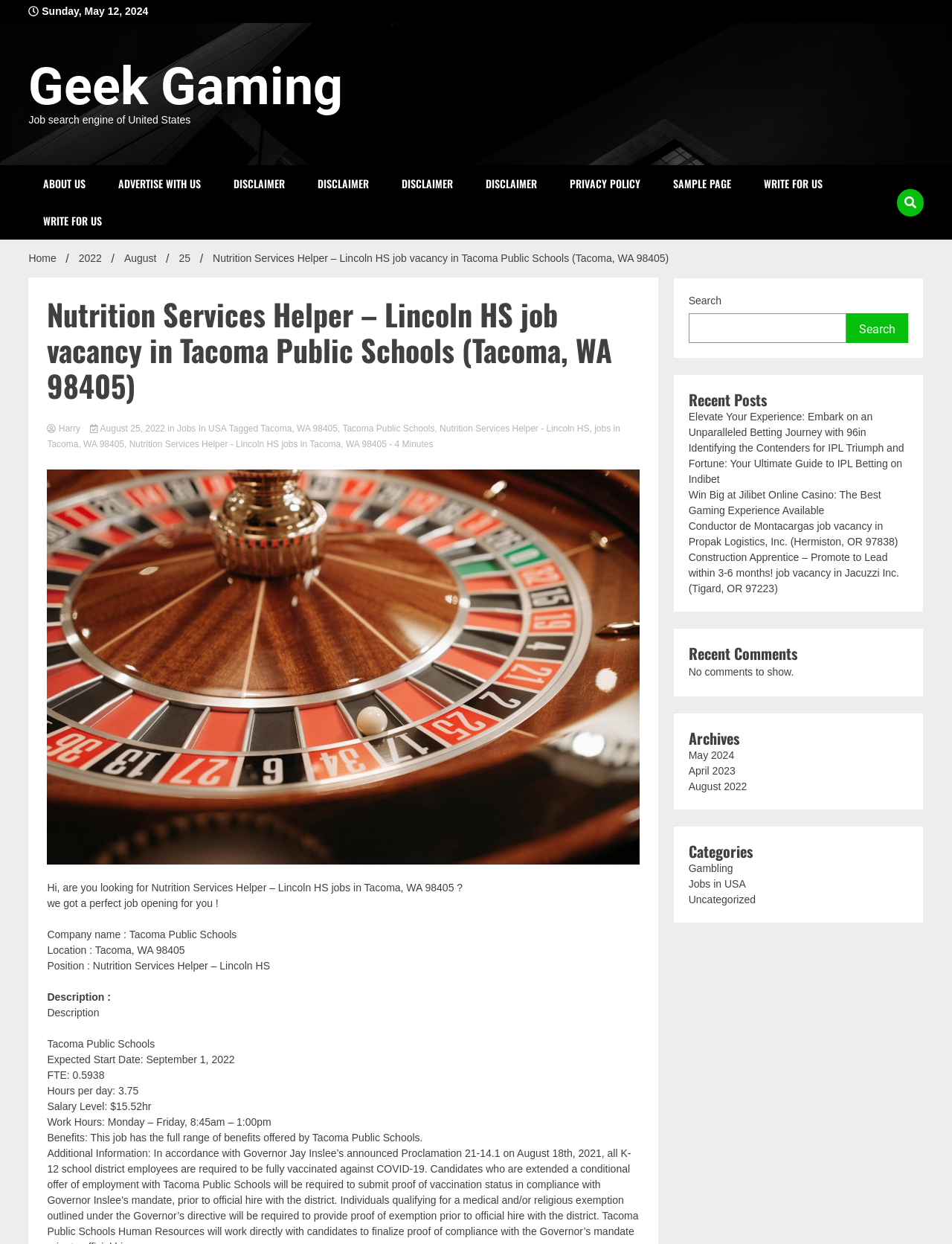Using the information from the screenshot, answer the following question thoroughly:
What is the expected start date of the job?

The expected start date of the job can be found in the section 'Expected Start Date:' which is located below the job title, and it says 'Expected Start Date: September 1, 2022'.